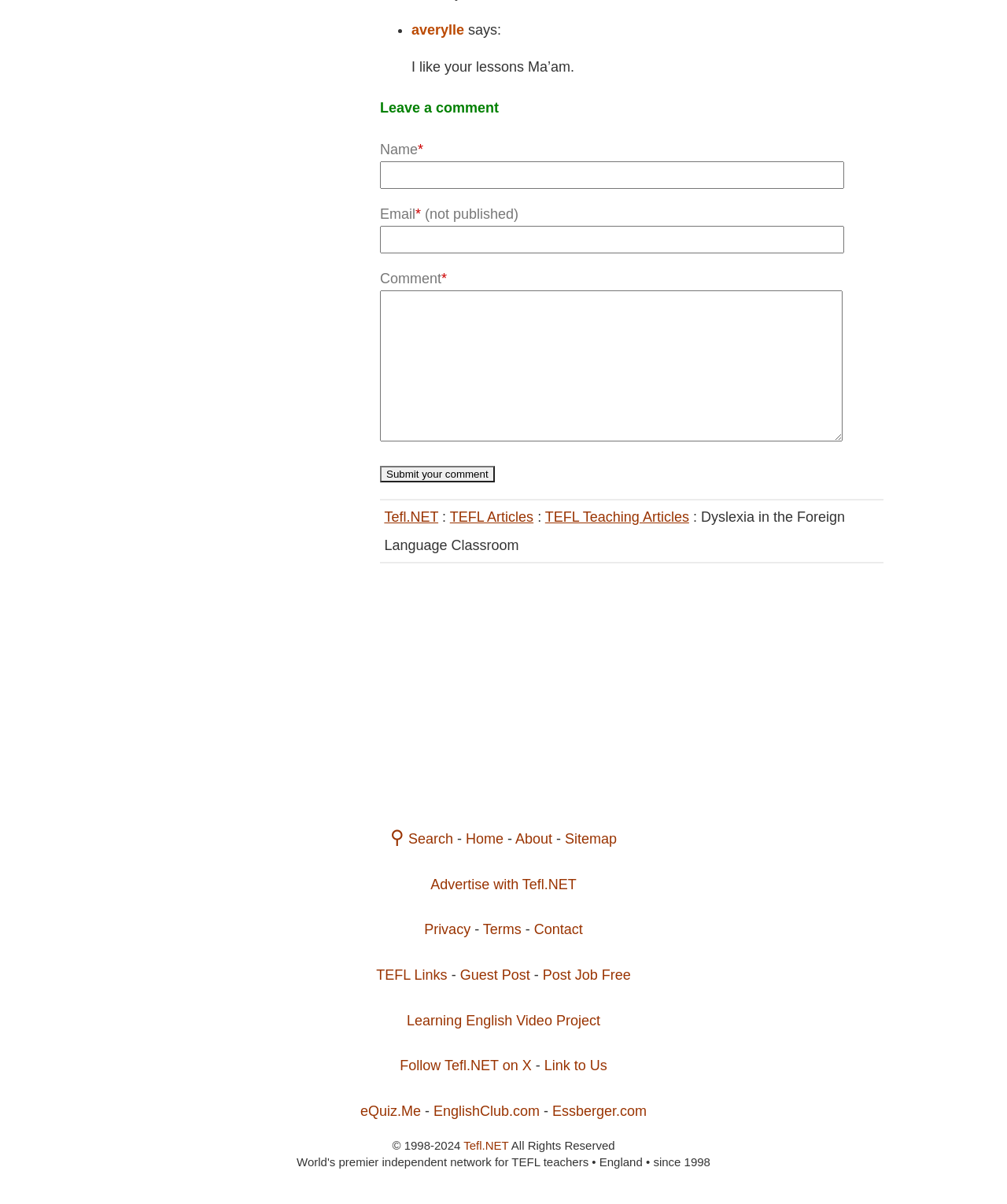Predict the bounding box coordinates of the UI element that matches this description: "eQuiz.Me". The coordinates should be in the format [left, top, right, bottom] with each value between 0 and 1.

[0.358, 0.923, 0.418, 0.936]